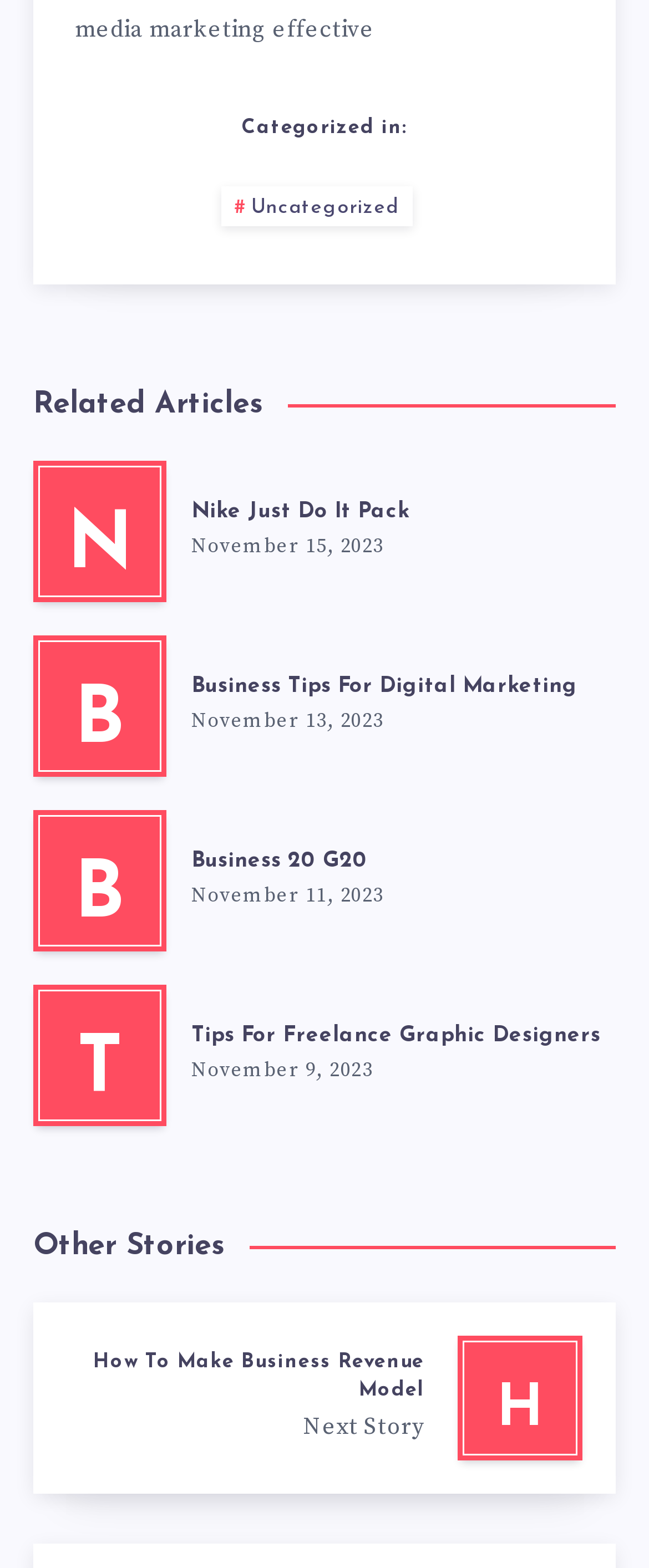What is the category of the current webpage?
Please use the image to deliver a detailed and complete answer.

The category of the current webpage can be determined by looking at the 'Categorized in:' section at the top of the page, which links to '#Uncategorized'. This suggests that the webpage is not categorized under a specific topic or theme.